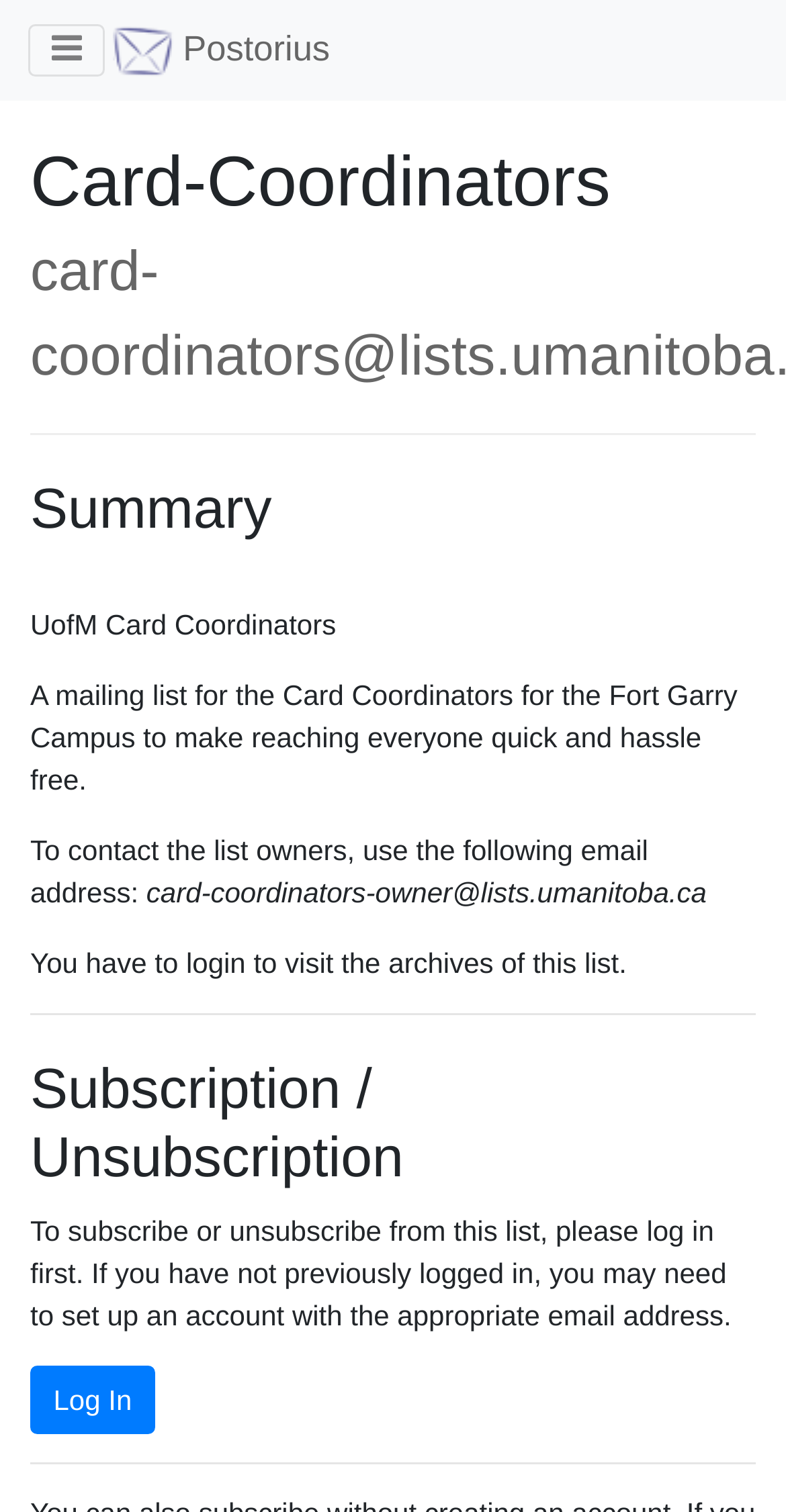What is required to subscribe or unsubscribe from the list?
Using the visual information from the image, give a one-word or short-phrase answer.

Login first